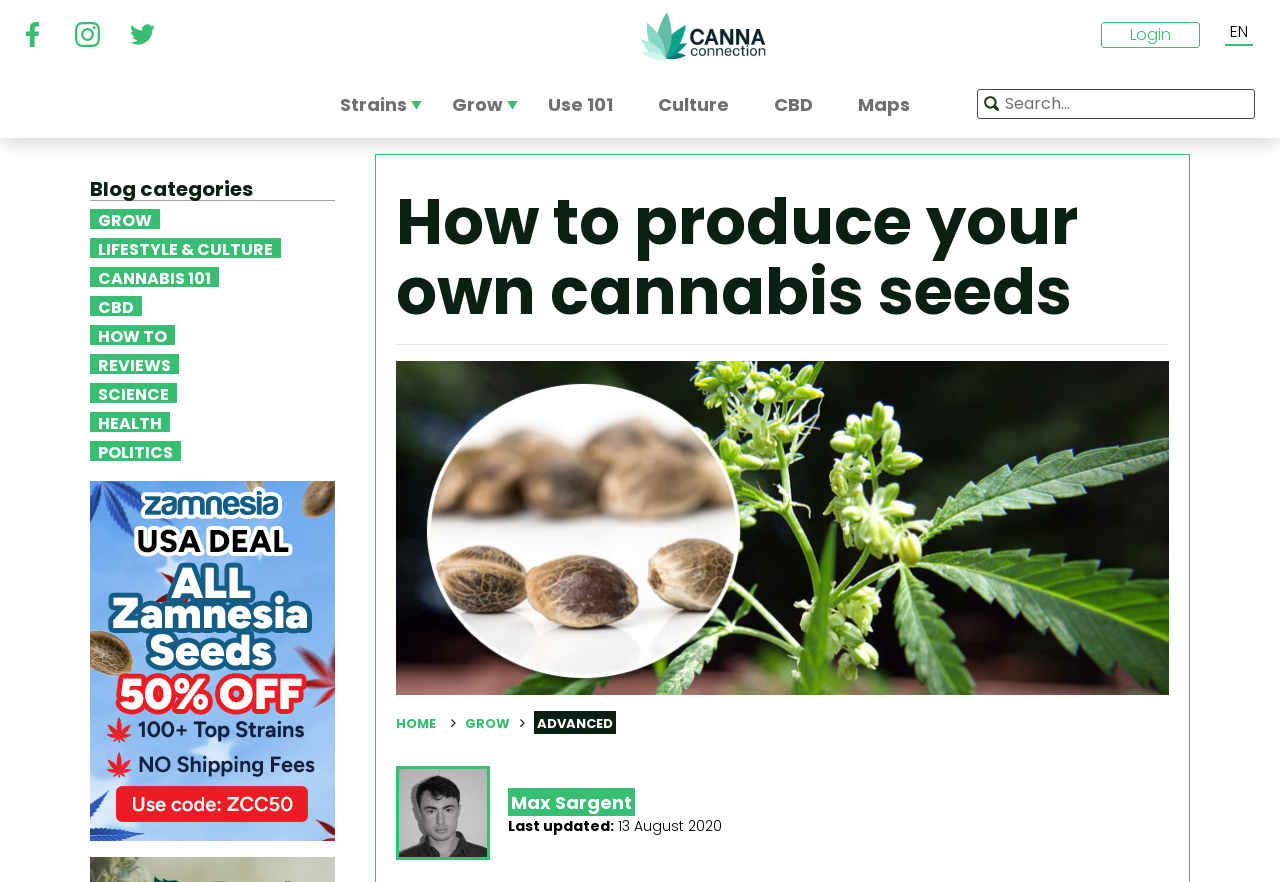Find the UI element described as: "Contact" and predict its bounding box coordinates. Ensure the coordinates are four float numbers between 0 and 1, [left, top, right, bottom].

None